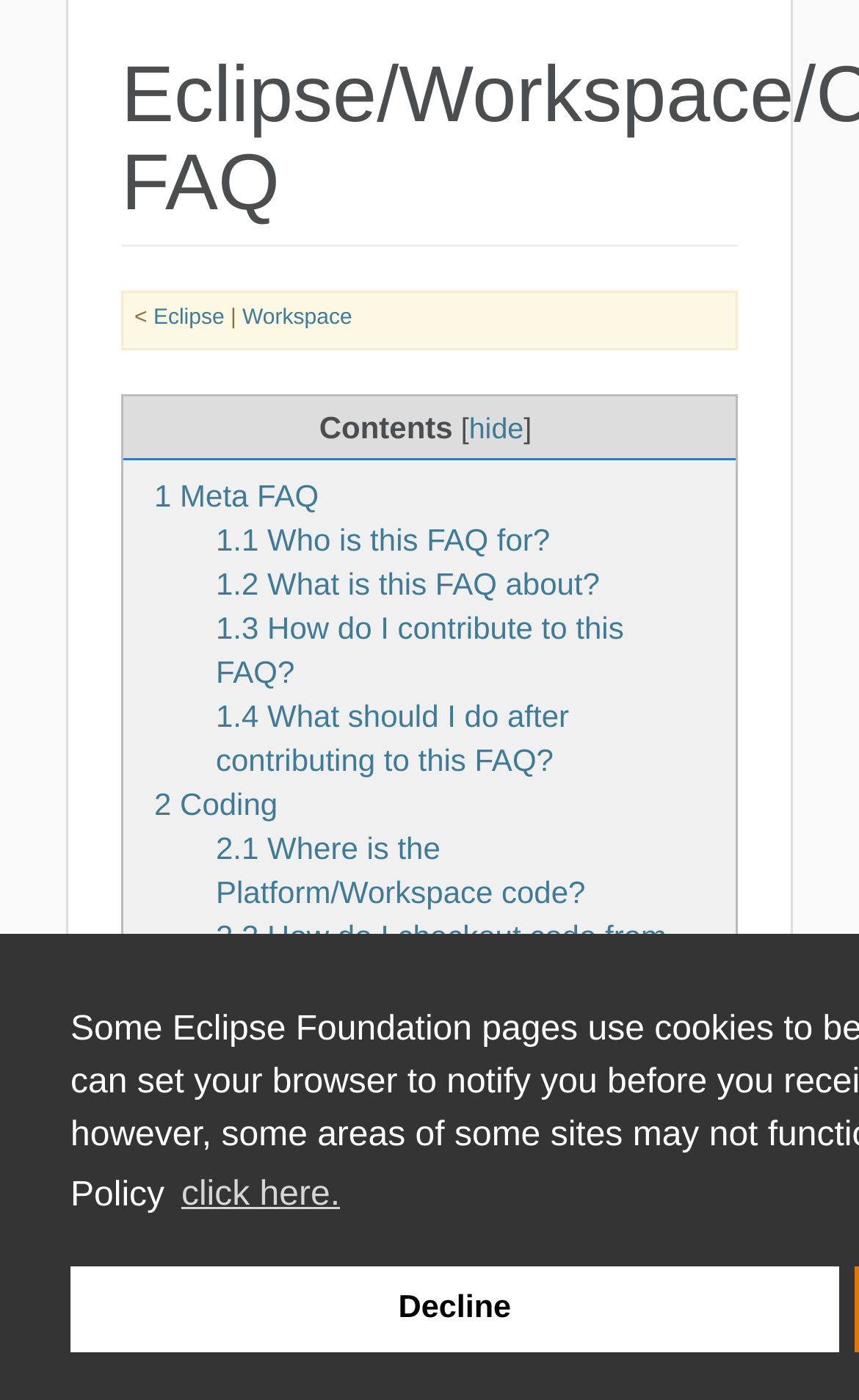Based on the provided description, "1 Meta FAQ", find the bounding box of the corresponding UI element in the screenshot.

[0.179, 0.342, 0.371, 0.367]